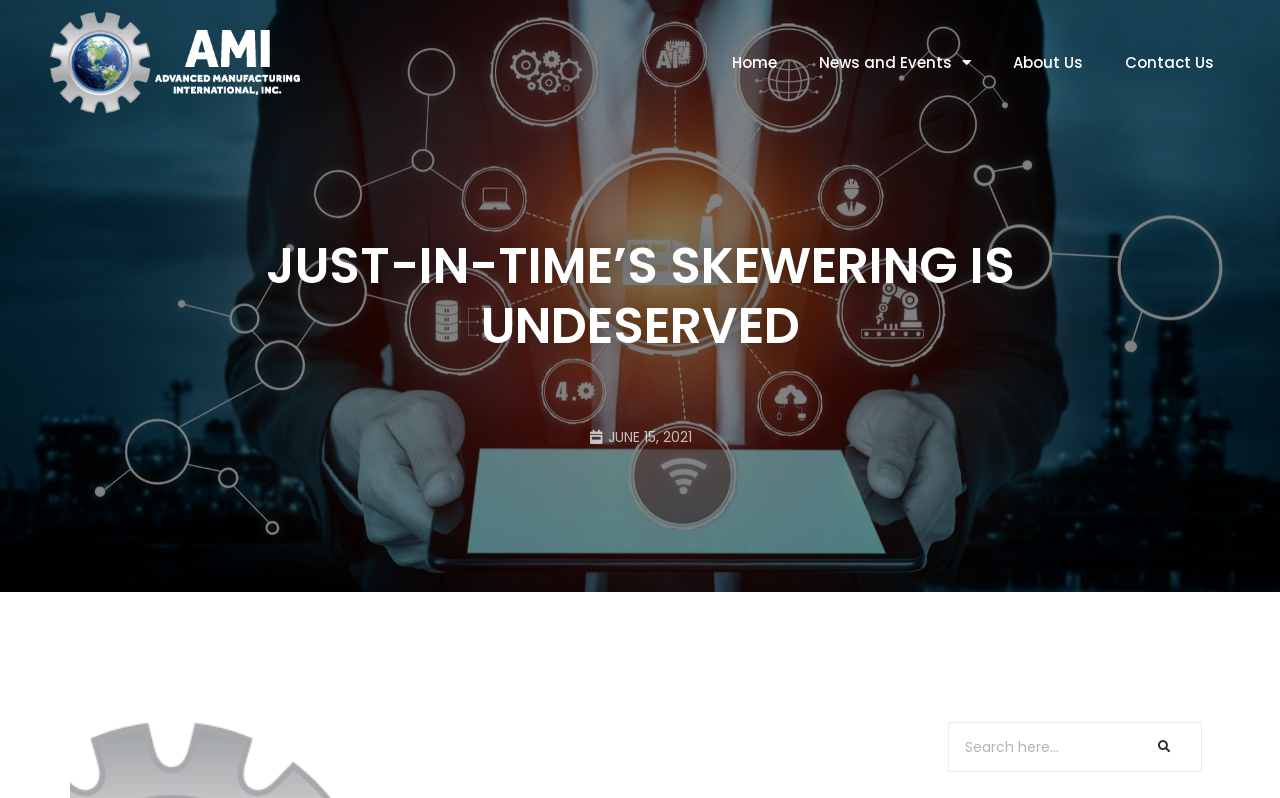Please provide a brief answer to the following inquiry using a single word or phrase:
What is the purpose of the box at the bottom right?

Search